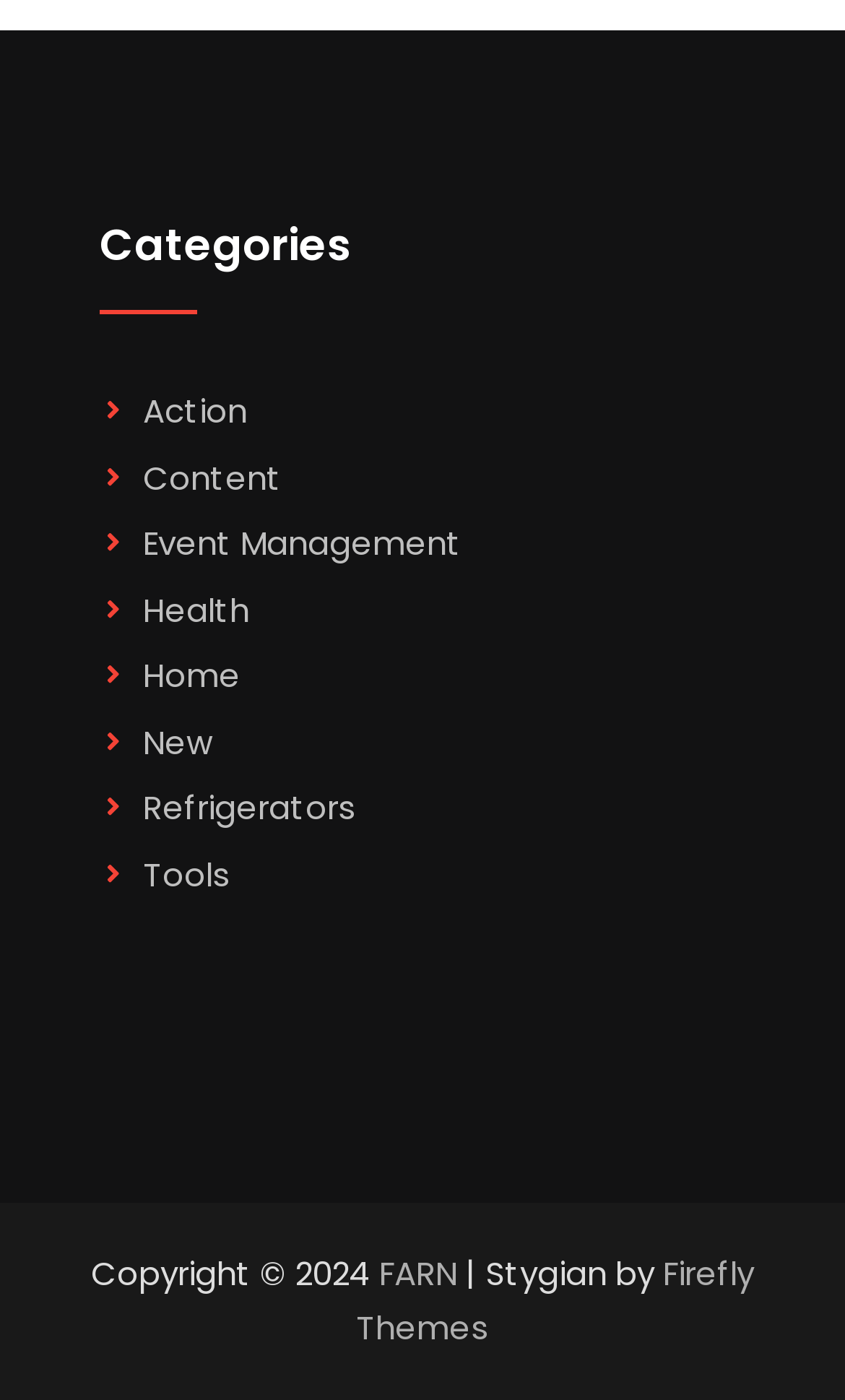What is the name of the website mentioned at the bottom of the webpage?
Based on the screenshot, provide a one-word or short-phrase response.

FARN